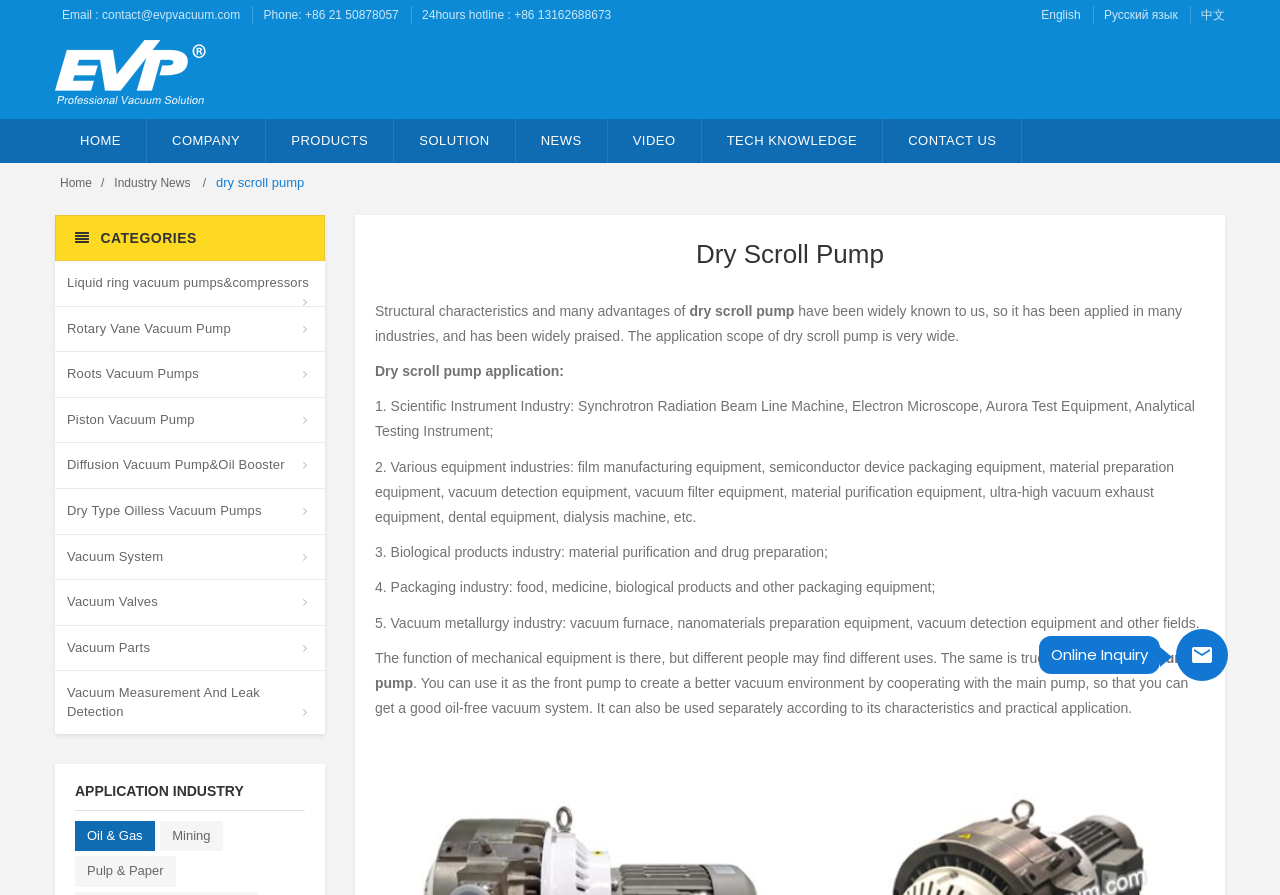What industries use dry scroll pumps?
Using the image as a reference, answer with just one word or a short phrase.

Several, including scientific instrument industry